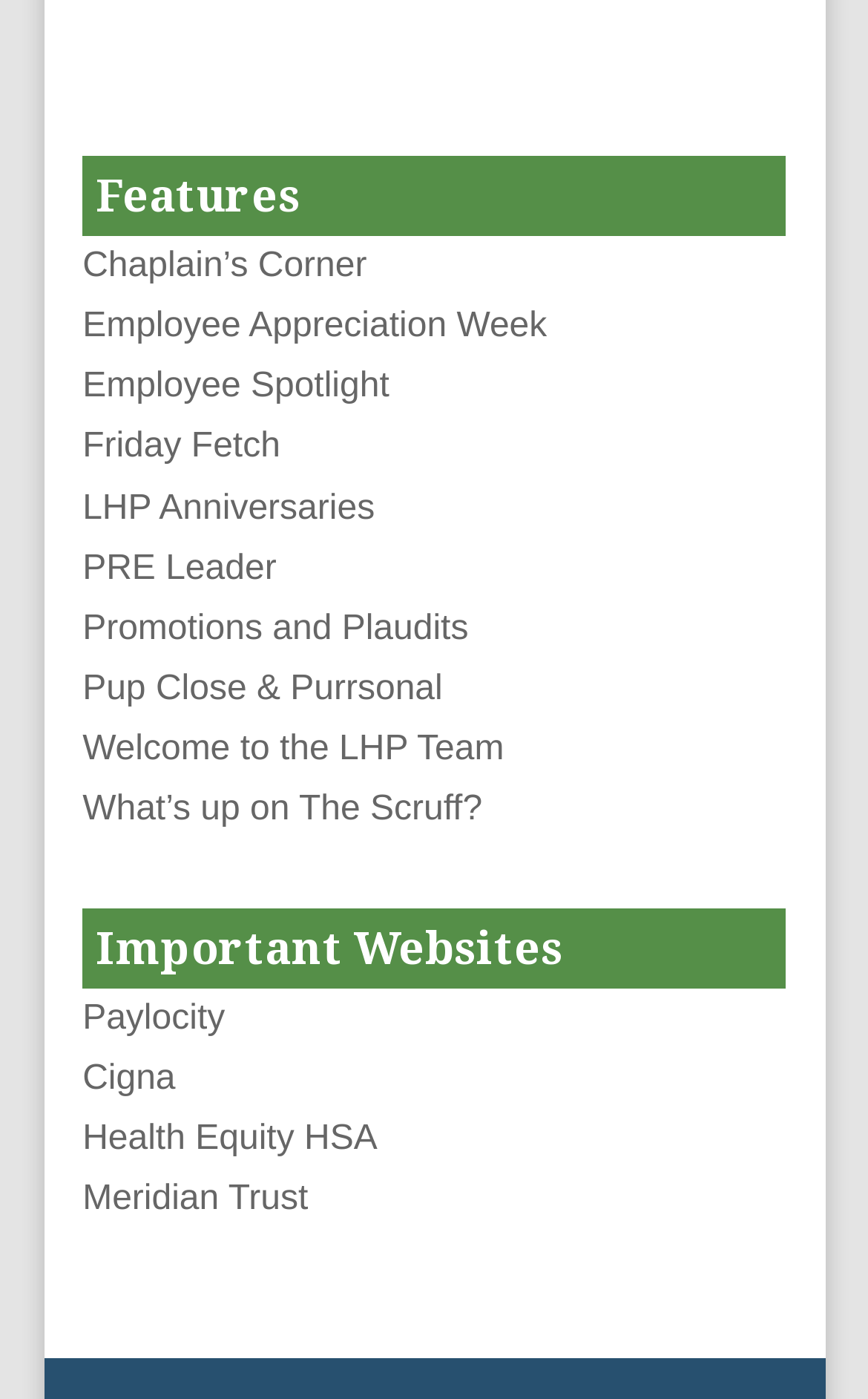Locate the bounding box coordinates of the area to click to fulfill this instruction: "Check LHP Anniversaries". The bounding box should be presented as four float numbers between 0 and 1, in the order [left, top, right, bottom].

[0.095, 0.349, 0.432, 0.376]